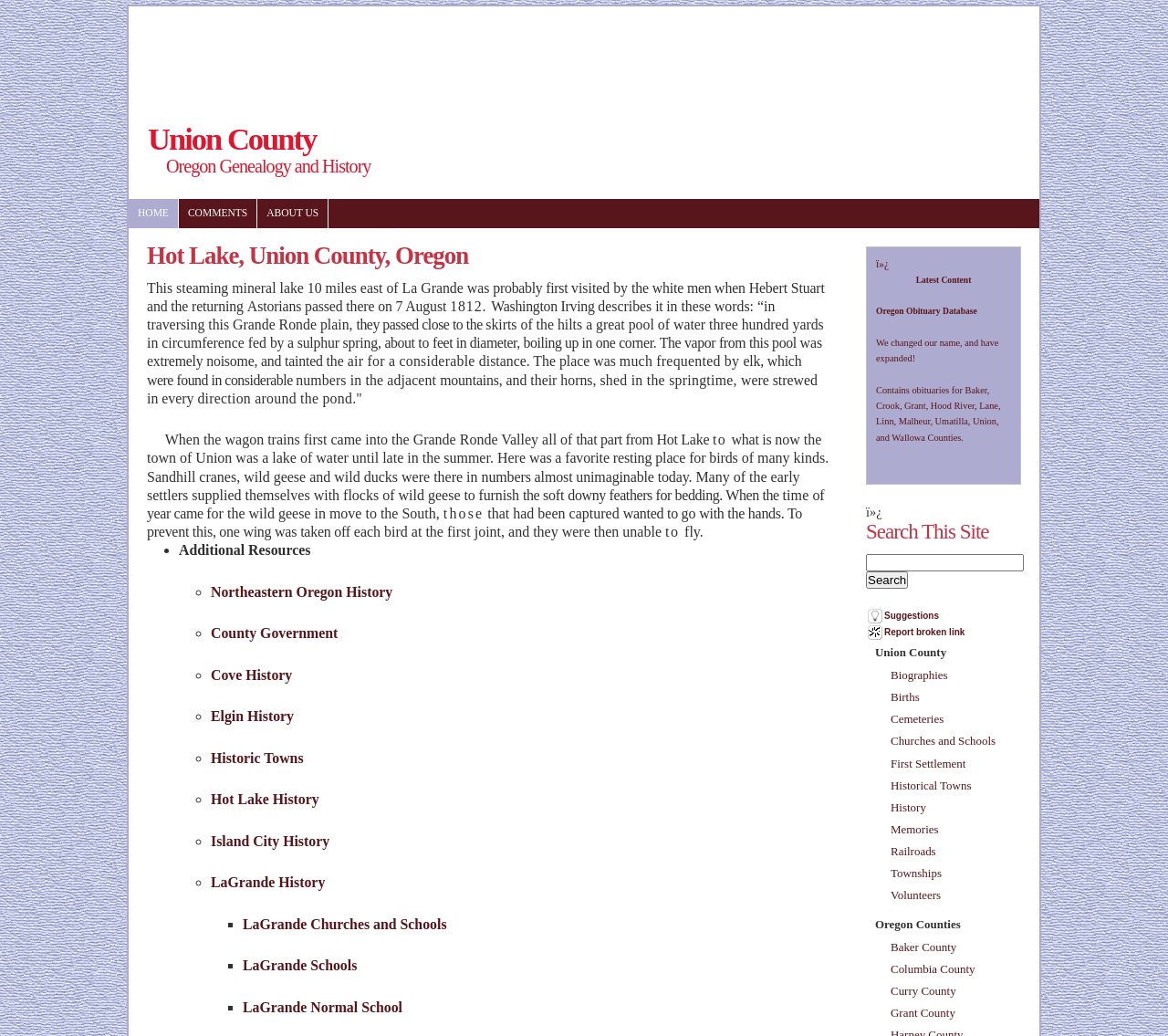Please identify the bounding box coordinates of the area that needs to be clicked to follow this instruction: "Check the 'Additional Resources' section".

[0.153, 0.524, 0.266, 0.539]